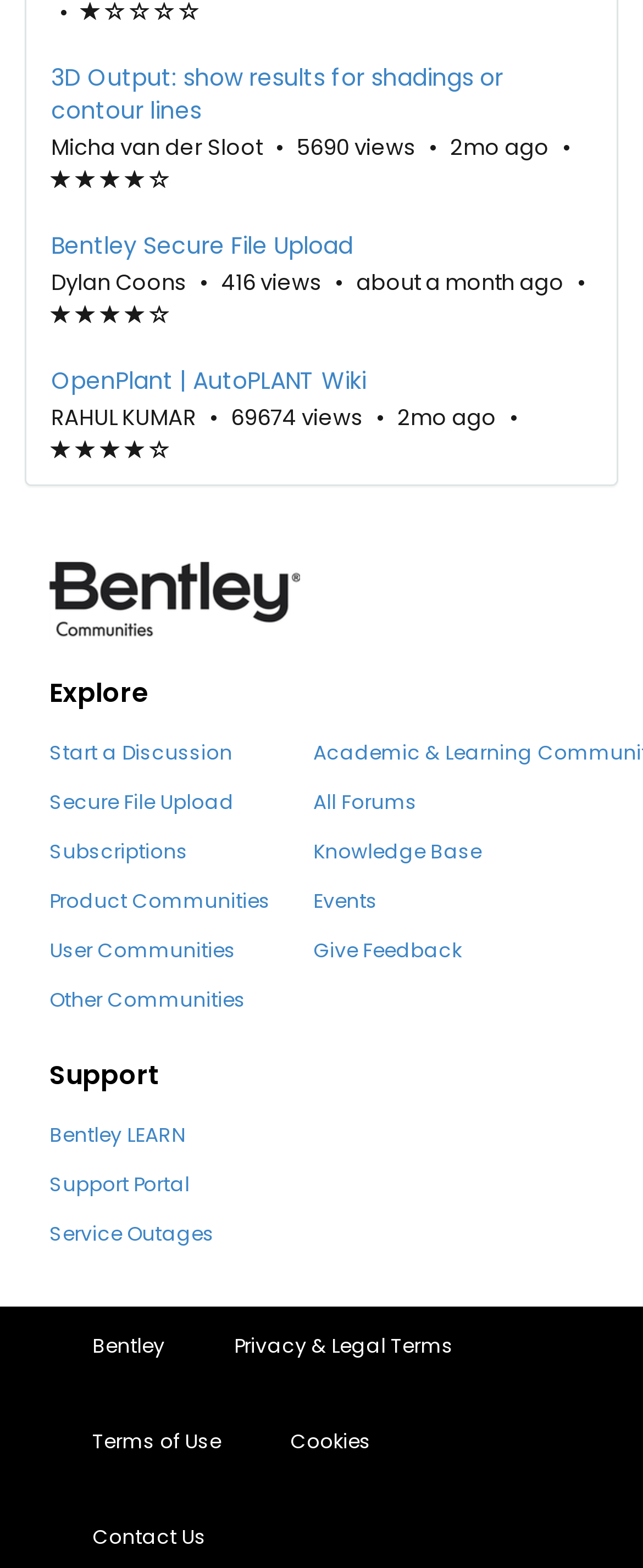Please provide the bounding box coordinates for the element that needs to be clicked to perform the instruction: "Access Bentley LEARN". The coordinates must consist of four float numbers between 0 and 1, formatted as [left, top, right, bottom].

[0.077, 0.715, 0.287, 0.733]